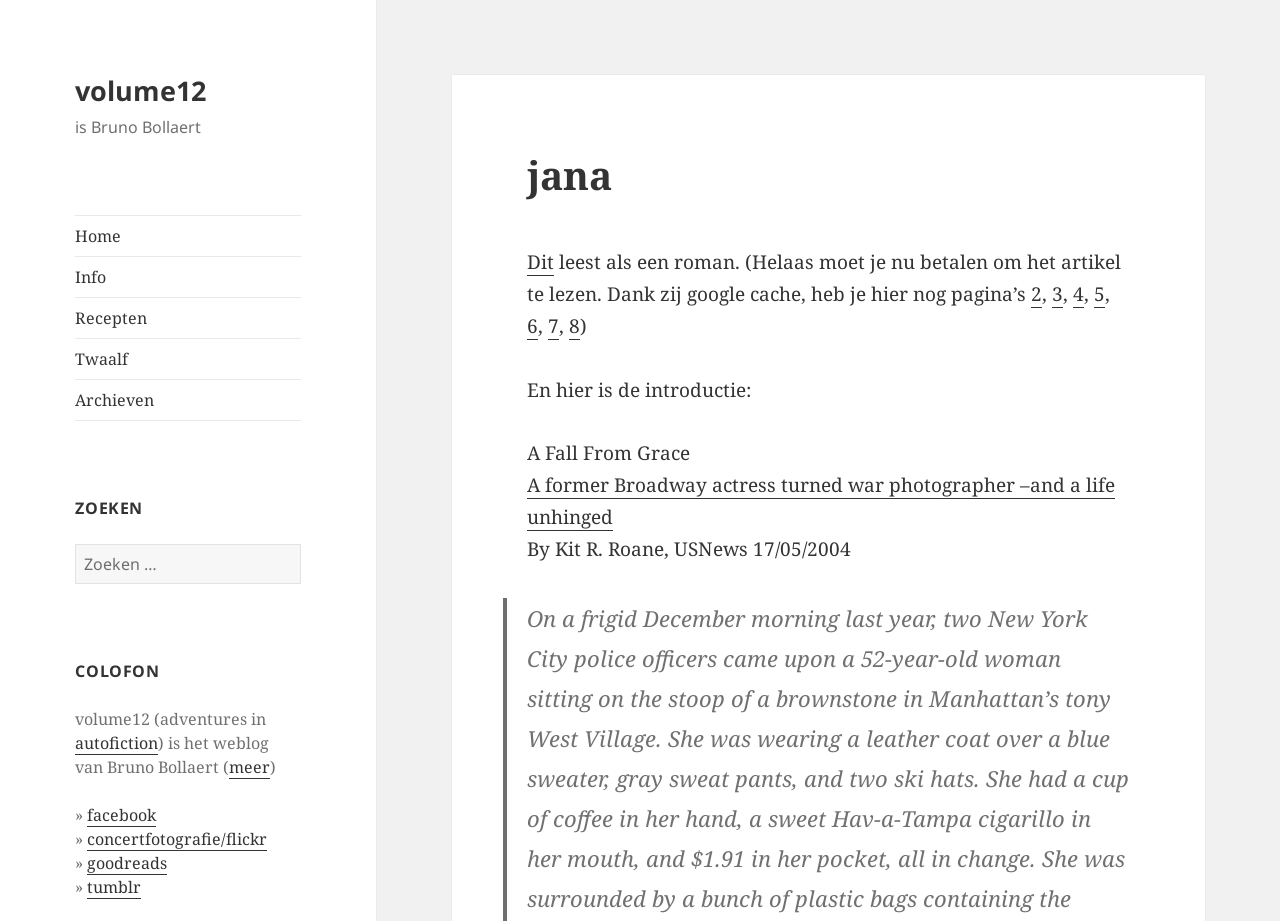Give a detailed account of the webpage's layout and content.

The webpage appears to be a personal blog or website, titled "jana – volume12". At the top, there is a navigation menu with links to "Home", "Info", "Recepten", "Twaalf", and "Archieven". Below the navigation menu, there is a search bar with a heading "ZOEKEN" and a button to submit the search query.

On the left side of the page, there is a section with a heading "COLOFON" that provides information about the website. It mentions that the website is a weblog by Bruno Bollaert, and there are links to his social media profiles, including Facebook, Flickr, Goodreads, and Tumblr.

The main content of the page appears to be a blog post or article. The title "jana" is displayed prominently at the top of the content area. The article begins with a sentence that reads "Dit leest als een roman." (This reads like a novel.) and continues with a description of an article that is no longer available for free, but can be accessed through Google cache. The article is divided into multiple pages, and there are links to each page, numbered from 2 to 8.

Below the article, there is an introduction to a story titled "A Fall From Grace", which appears to be about a former Broadway actress turned war photographer. The introduction is followed by a link to the full article, which is titled "A former Broadway actress turned war photographer –and a life unhinged" and is attributed to Kit R. Roane, USNews, dated 17/05/2004.